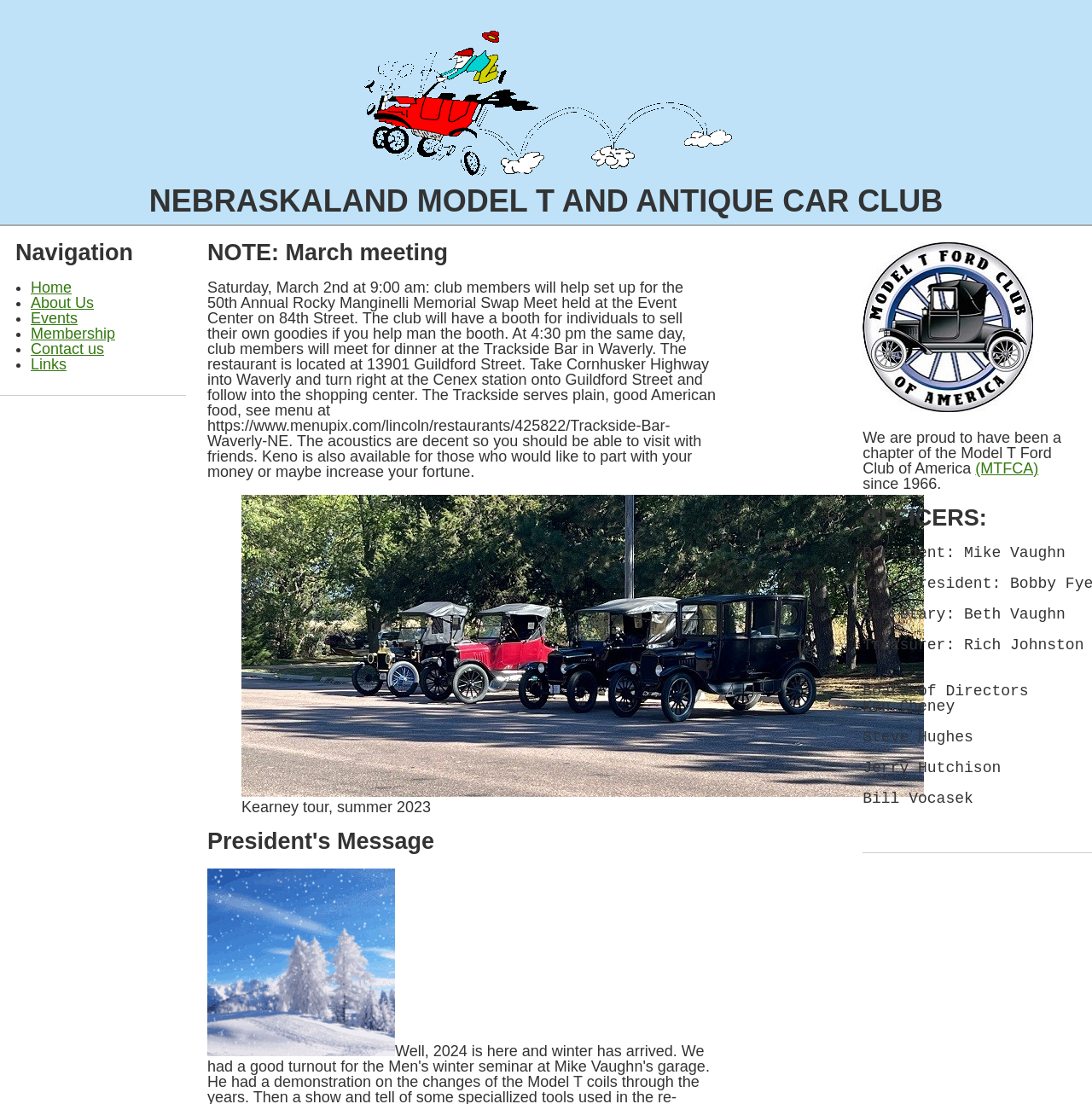Given the webpage screenshot and the description, determine the bounding box coordinates (top-left x, top-left y, bottom-right x, bottom-right y) that define the location of the UI element matching this description: Events

[0.028, 0.28, 0.071, 0.296]